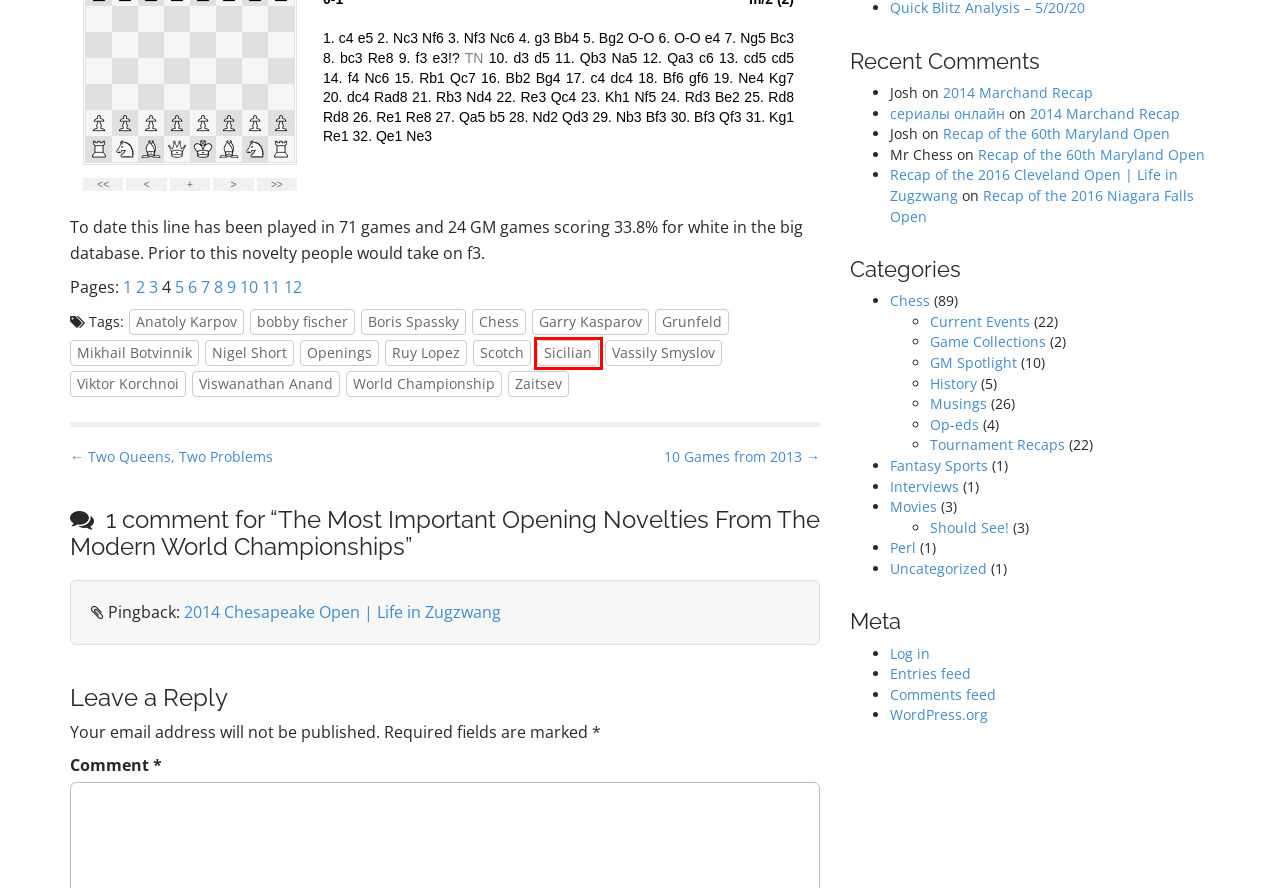Examine the screenshot of a webpage featuring a red bounding box and identify the best matching webpage description for the new page that results from clicking the element within the box. Here are the options:
A. Anatoly Karpov - Life in Zugzwang
B. 10 Games from 2013 - Life in Zugzwang
C. bobby fischer - Life in Zugzwang
D. Garry Kasparov - Life in Zugzwang
E. Sicilian - Life in Zugzwang
F. Vassily Smyslov - Life in Zugzwang
G. Viktor Korchnoi - Life in Zugzwang
H. 2014 Chesapeake Open - Life in Zugzwang

E